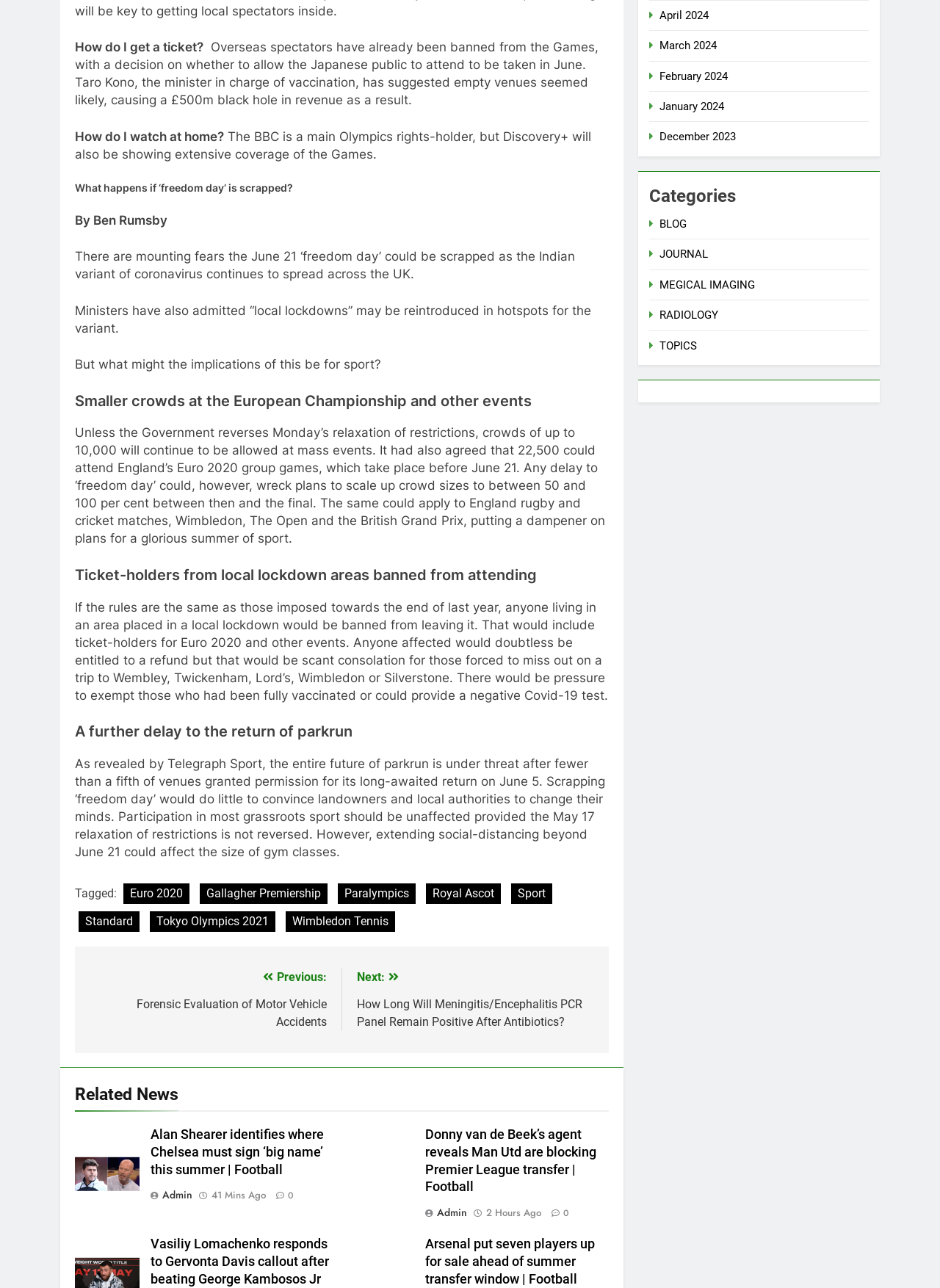Please predict the bounding box coordinates of the element's region where a click is necessary to complete the following instruction: "View the 'Related News' section". The coordinates should be represented by four float numbers between 0 and 1, i.e., [left, top, right, bottom].

[0.08, 0.84, 0.648, 0.863]